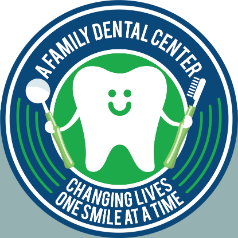Thoroughly describe the content and context of the image.

This image features the logo of "A Family Dental Center," a dental practice that emphasizes a friendly and approachable atmosphere. The logo showcases a cheerful tooth character, smiling with a pair of dental tools—a mirror and a toothbrush—in each hand. Surrounding the tooth is a circular design framed by a blue border, enhancing its visibility and appeal. Below the tooth, the slogan "Changing Lives One Smile at a Time" reinforces the center's commitment to improving dental health and transforming smiles for families and individuals alike. This visually engaging logo encapsulates the practice's mission to provide compassionate dental care in a welcoming environment.